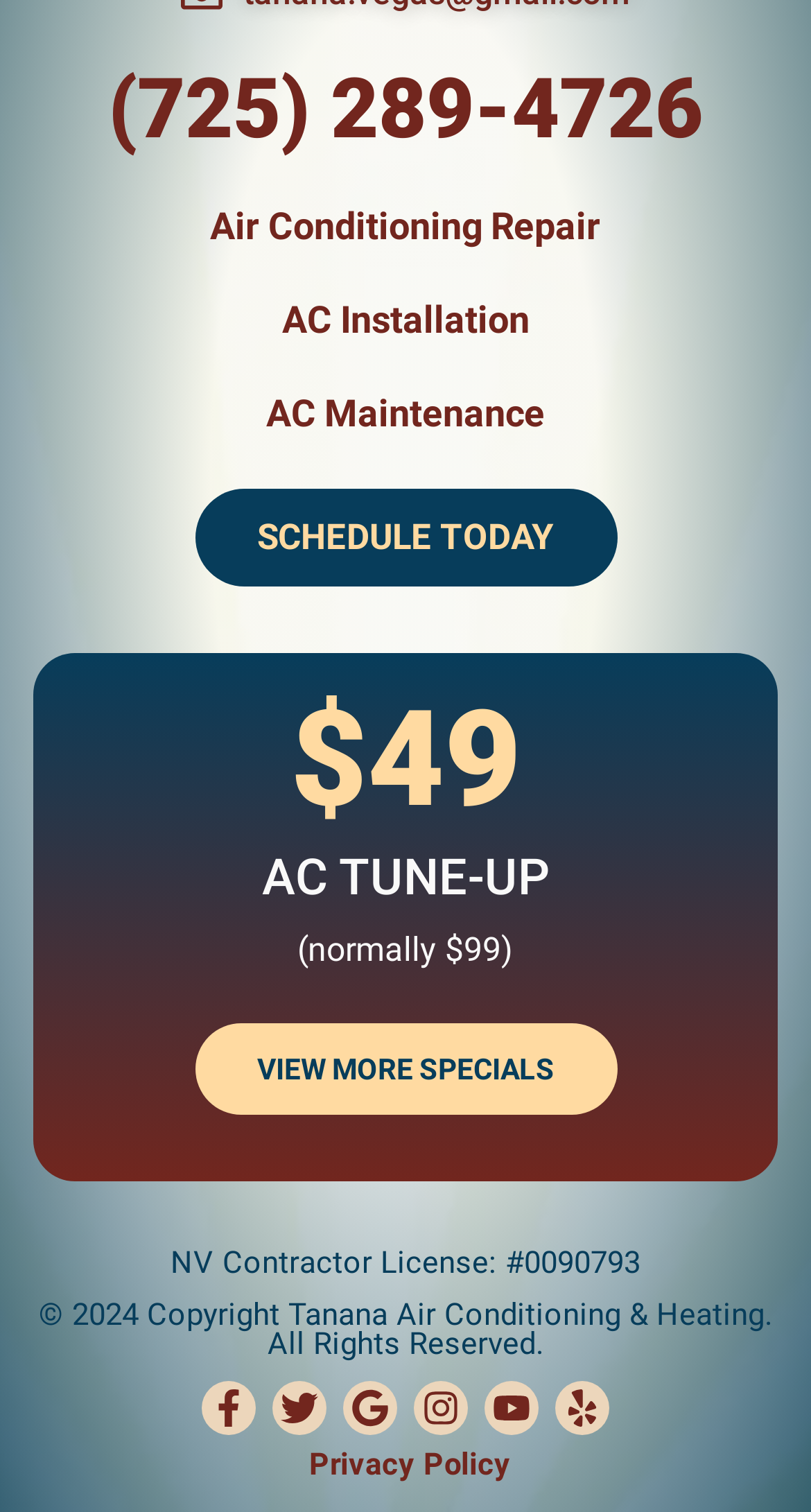What is the phone number on the webpage?
Look at the screenshot and respond with one word or a short phrase.

(725) 289-4726